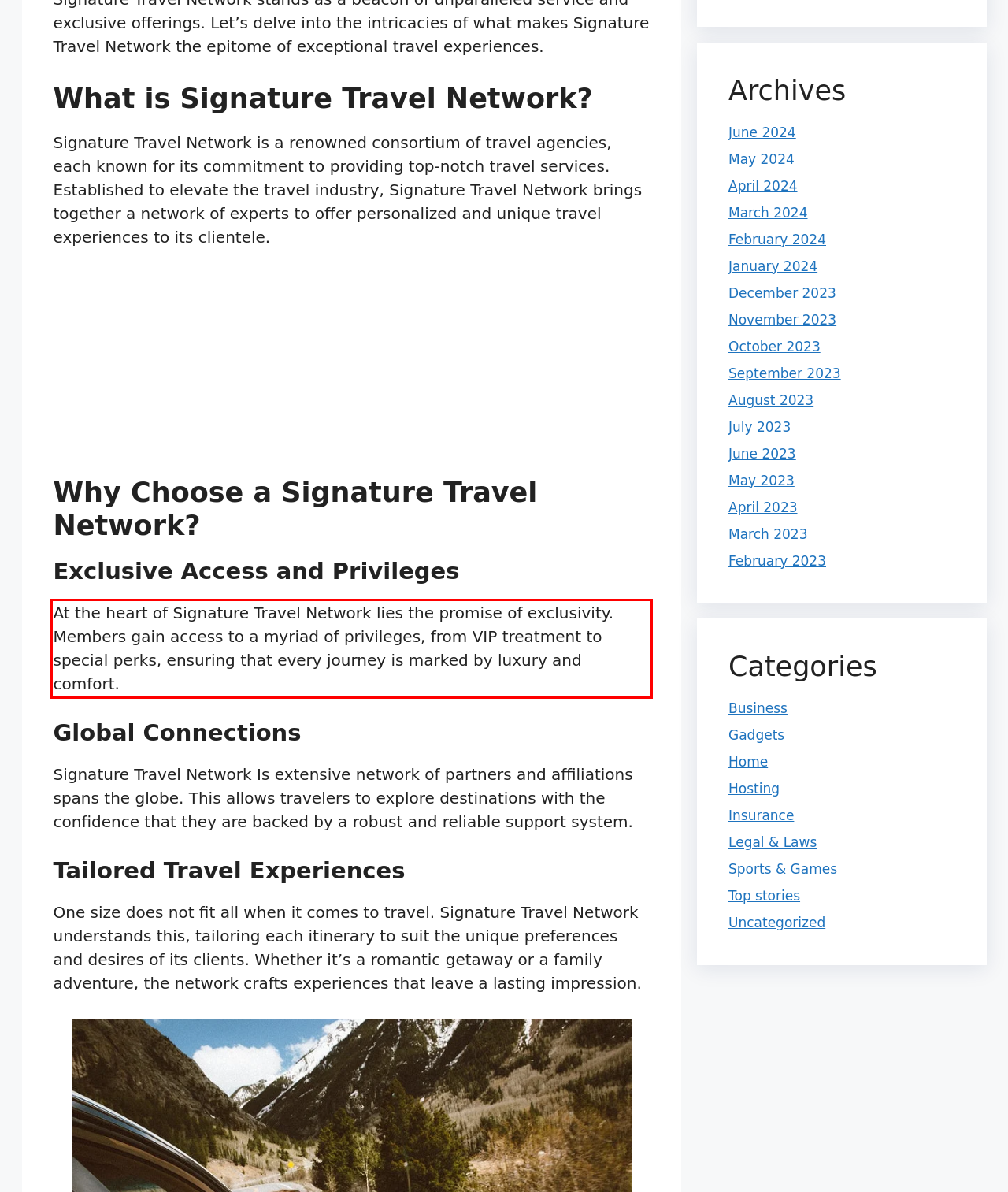You have a screenshot with a red rectangle around a UI element. Recognize and extract the text within this red bounding box using OCR.

At the heart of Signature Travel Network lies the promise of exclusivity. Members gain access to a myriad of privileges, from VIP treatment to special perks, ensuring that every journey is marked by luxury and comfort.